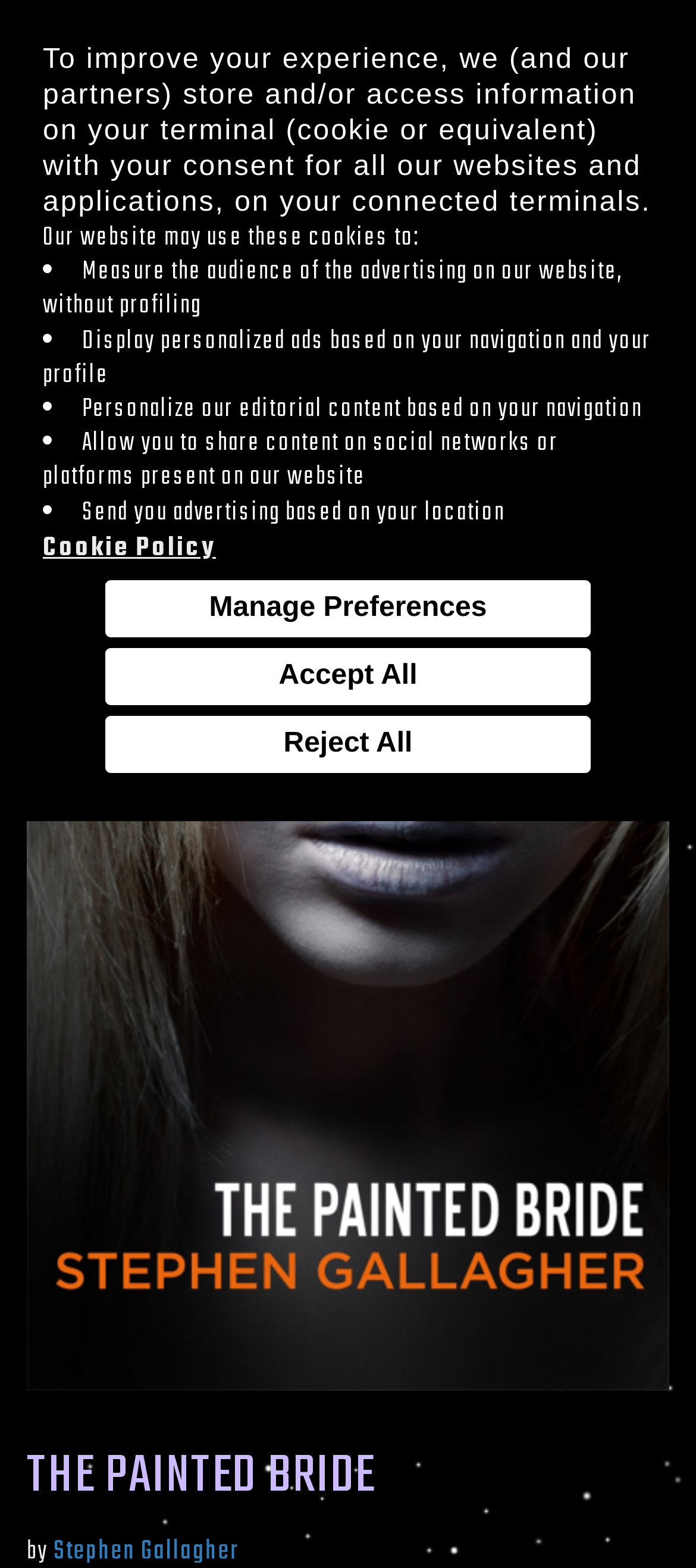What social media platforms are available for sharing? Using the information from the screenshot, answer with a single word or phrase.

Facebook, Twitter, Email